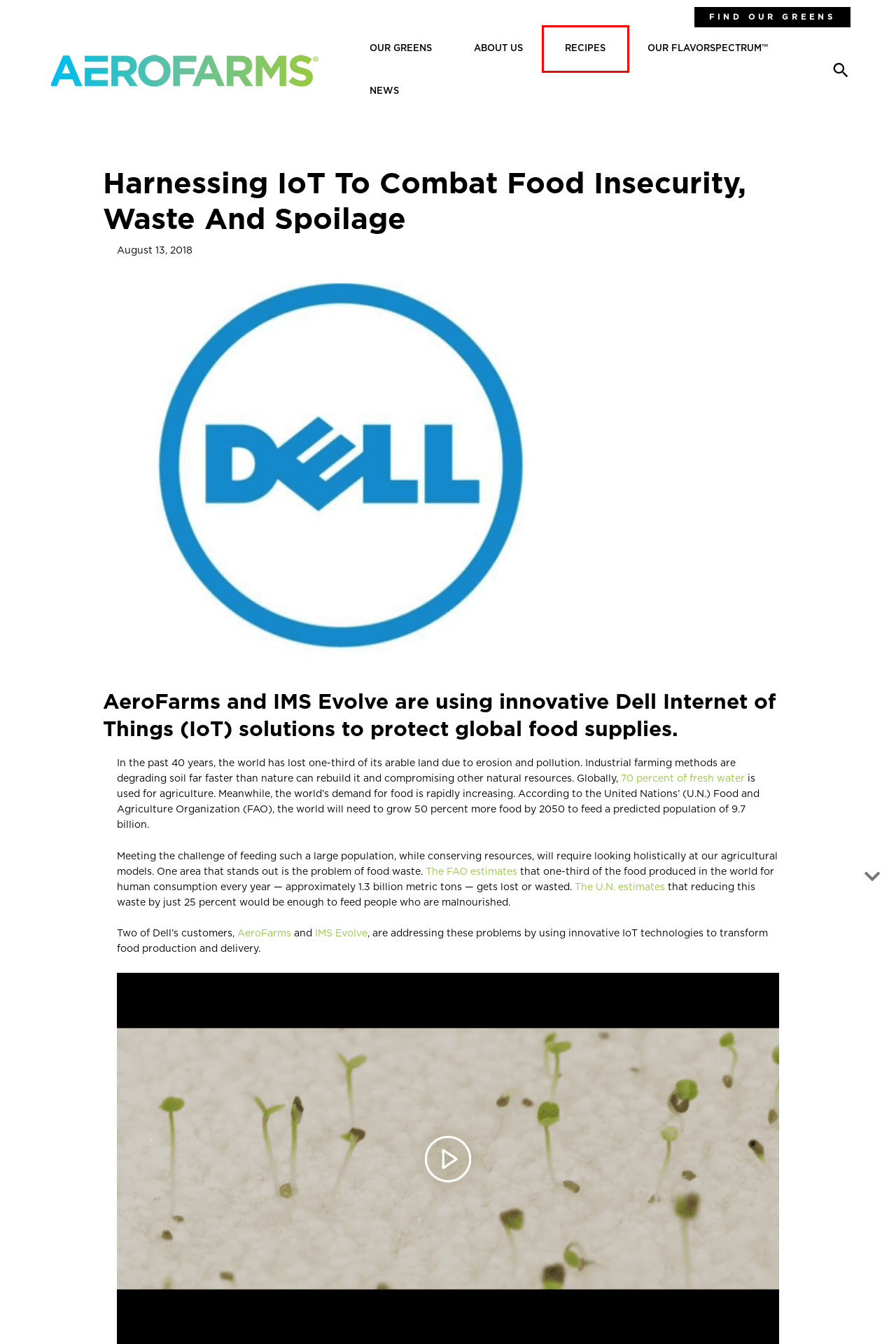You are provided with a screenshot of a webpage highlighting a UI element with a red bounding box. Choose the most suitable webpage description that matches the new page after clicking the element in the bounding box. Here are the candidates:
A. Vertical Farming News 🌱 - AeroFarms
B. IMS Evolve - Transformative IoT Solutions
C. ESG Reports | Dell USA
D. AeroFarms Microgreens - Taste Our Difference - AeroFarms
E. Chart: Globally, 70% of Freshwater is Used for Agriculture
F. Flavorful & Healthy Recipes featuring AeroFarms Microgreens
G. AeroFarms 🌱 The Vertical Farming, Elevated Flavor Company
H. About AeroFarms 🌱 The Vertical Farming, Elevated Flavor Company

F